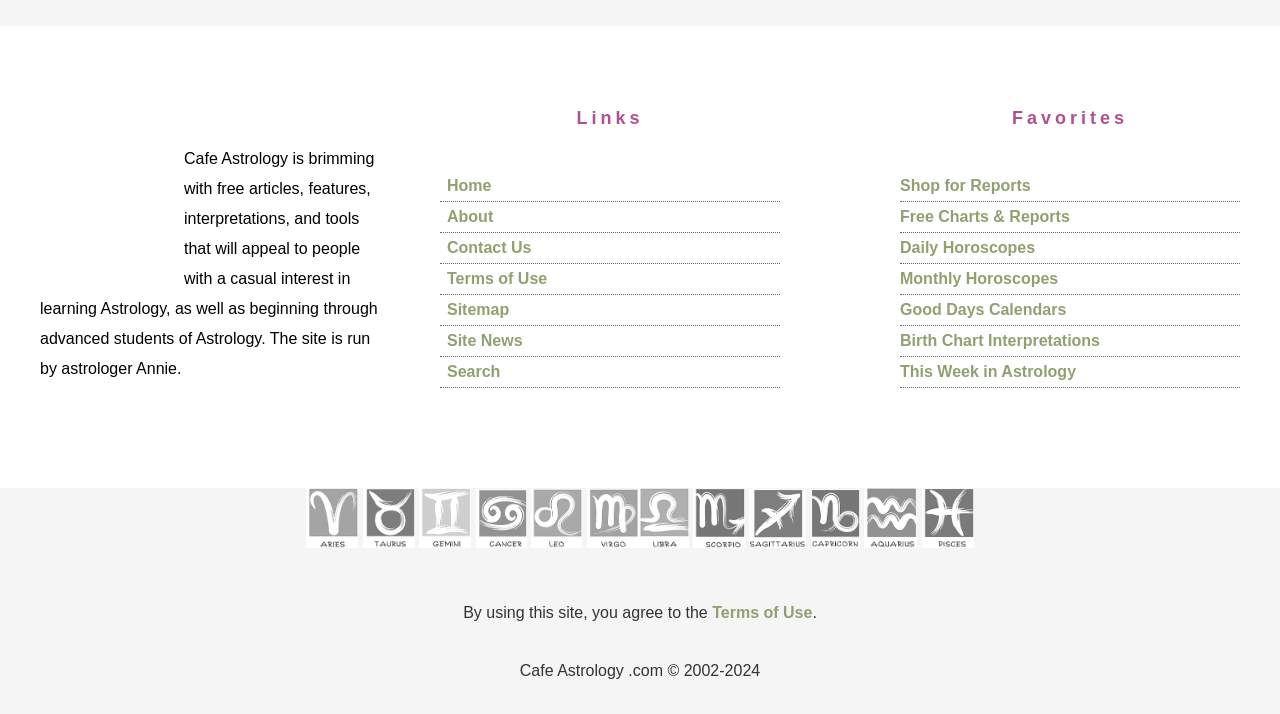What is the zodiac sign associated with the link 'See Leo sign pages'?
From the details in the image, provide a complete and detailed answer to the question.

The answer can be found by looking at the description of the link element 'See Leo sign pages' which is associated with the image of the Leo zodiac sign.